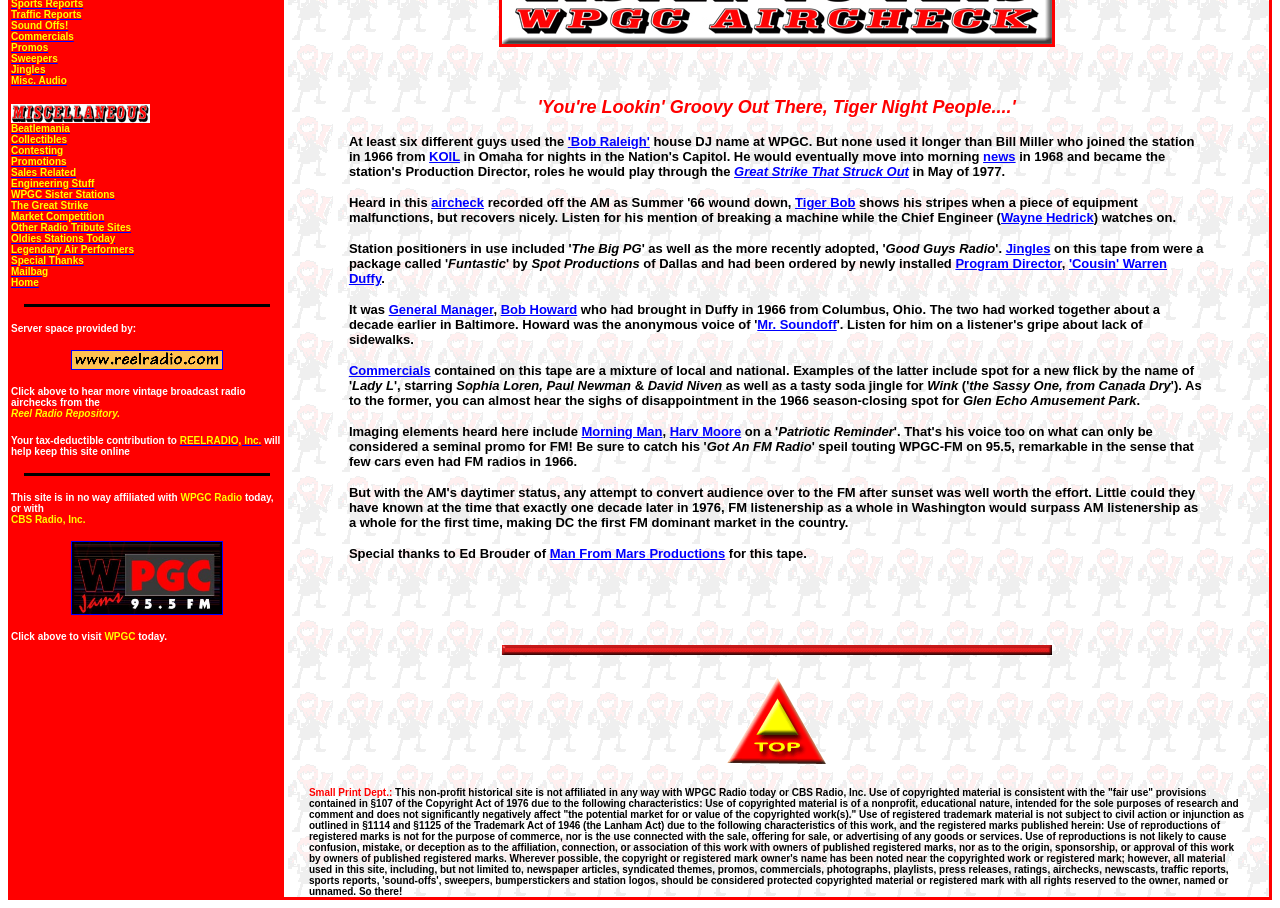Provide the bounding box coordinates in the format (top-left x, top-left y, bottom-right x, bottom-right y). All values are floating point numbers between 0 and 1. Determine the bounding box coordinate of the UI element described as: Market Competition

[0.009, 0.227, 0.082, 0.246]